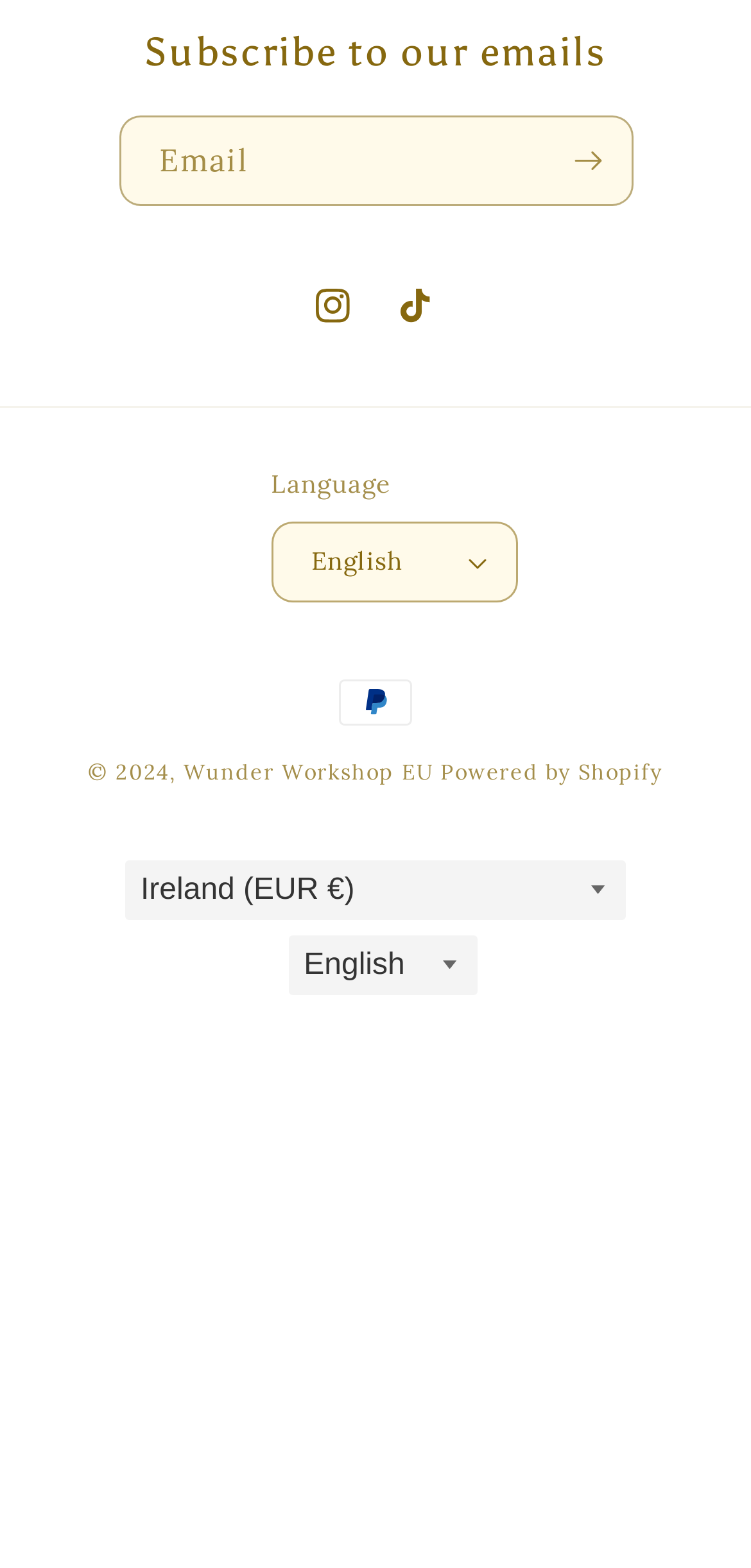What can be selected from the 'Country/region' dropdown?
Please answer the question with as much detail as possible using the screenshot.

The combobox 'Country/region' has a popup menu, suggesting that it allows users to select from a list of countries or regions.